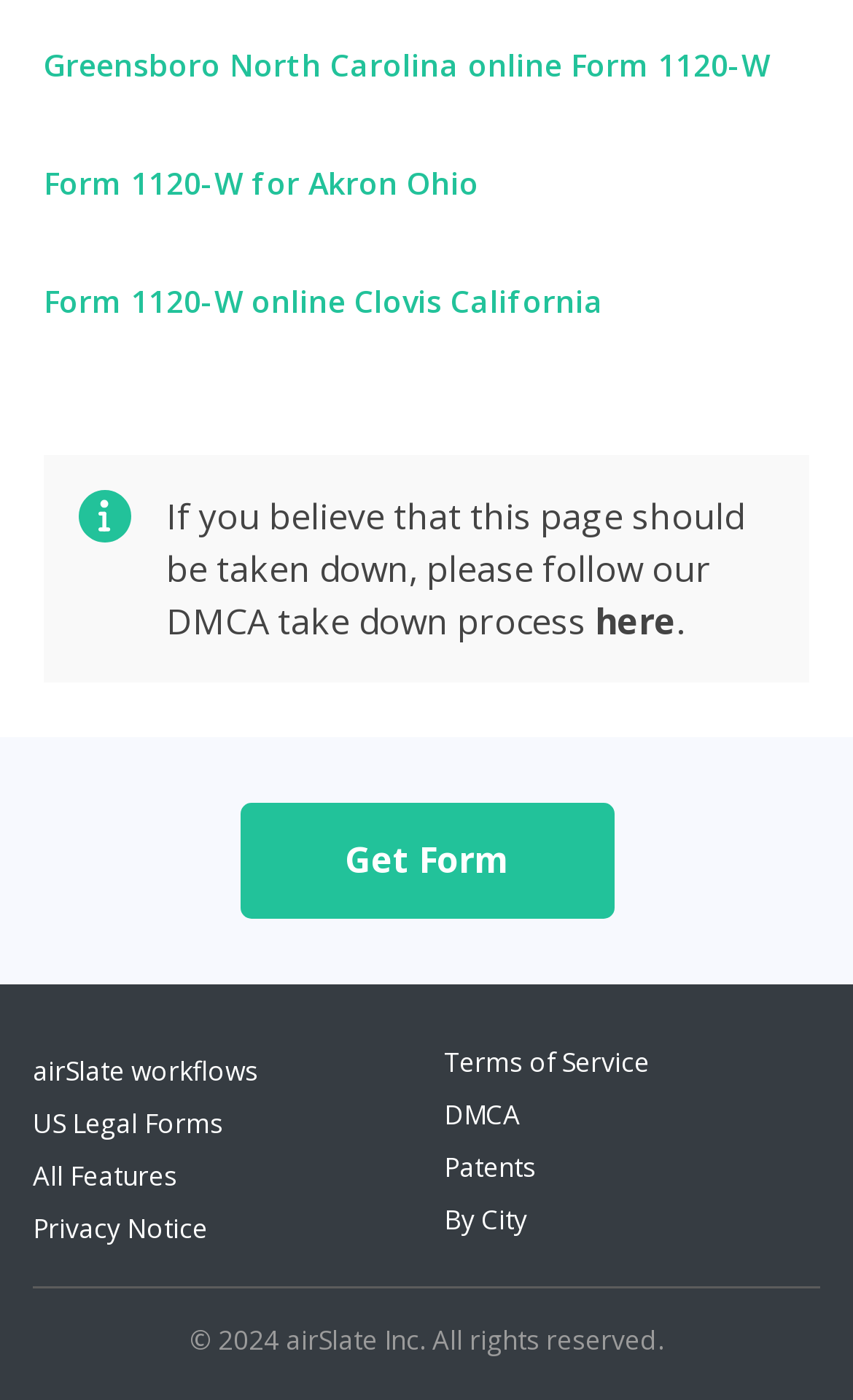From the webpage screenshot, predict the bounding box coordinates (top-left x, top-left y, bottom-right x, bottom-right y) for the UI element described here: US Legal Forms

[0.038, 0.788, 0.262, 0.815]